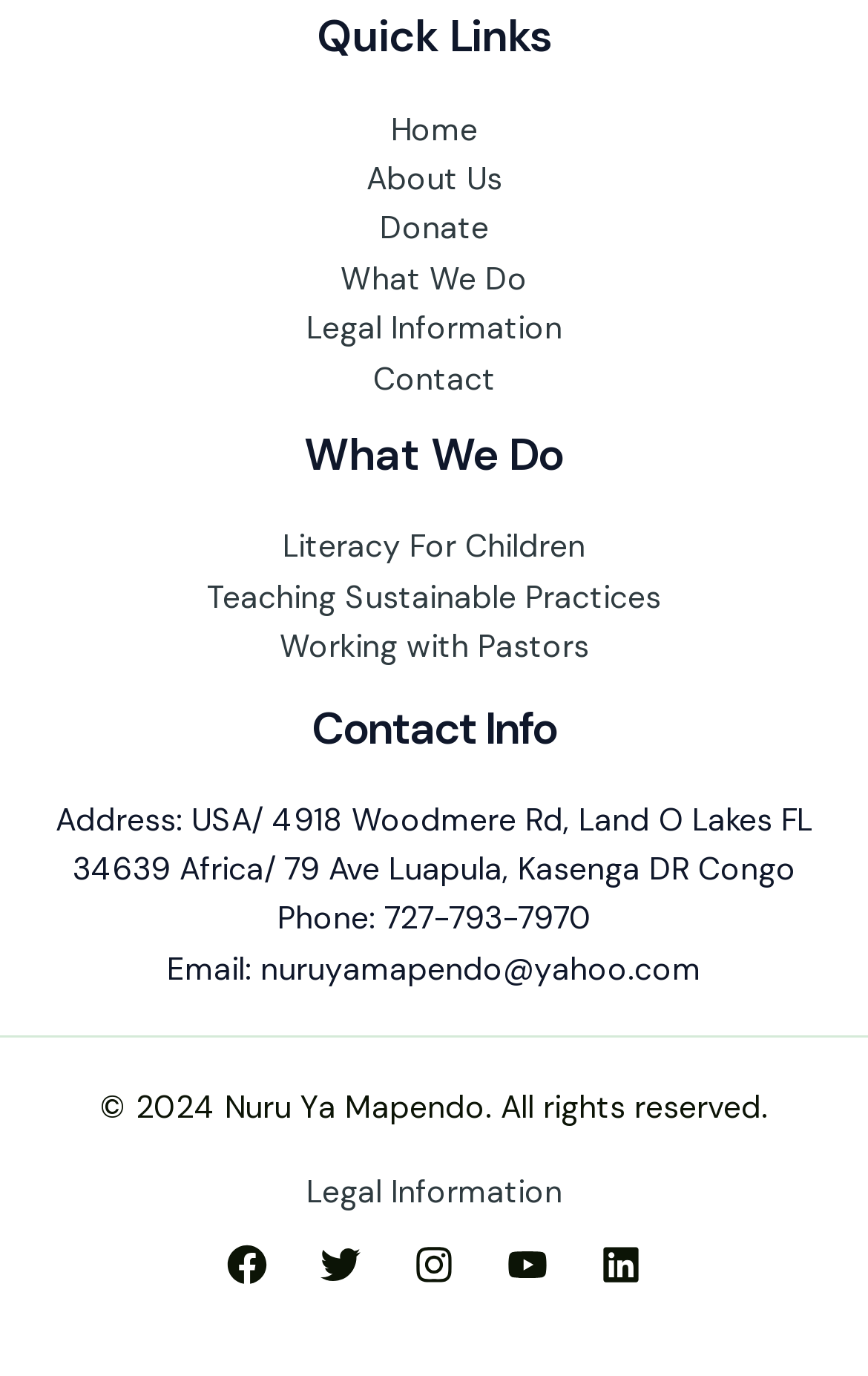Pinpoint the bounding box coordinates of the area that should be clicked to complete the following instruction: "View What We Do". The coordinates must be given as four float numbers between 0 and 1, i.e., [left, top, right, bottom].

[0.392, 0.187, 0.608, 0.216]